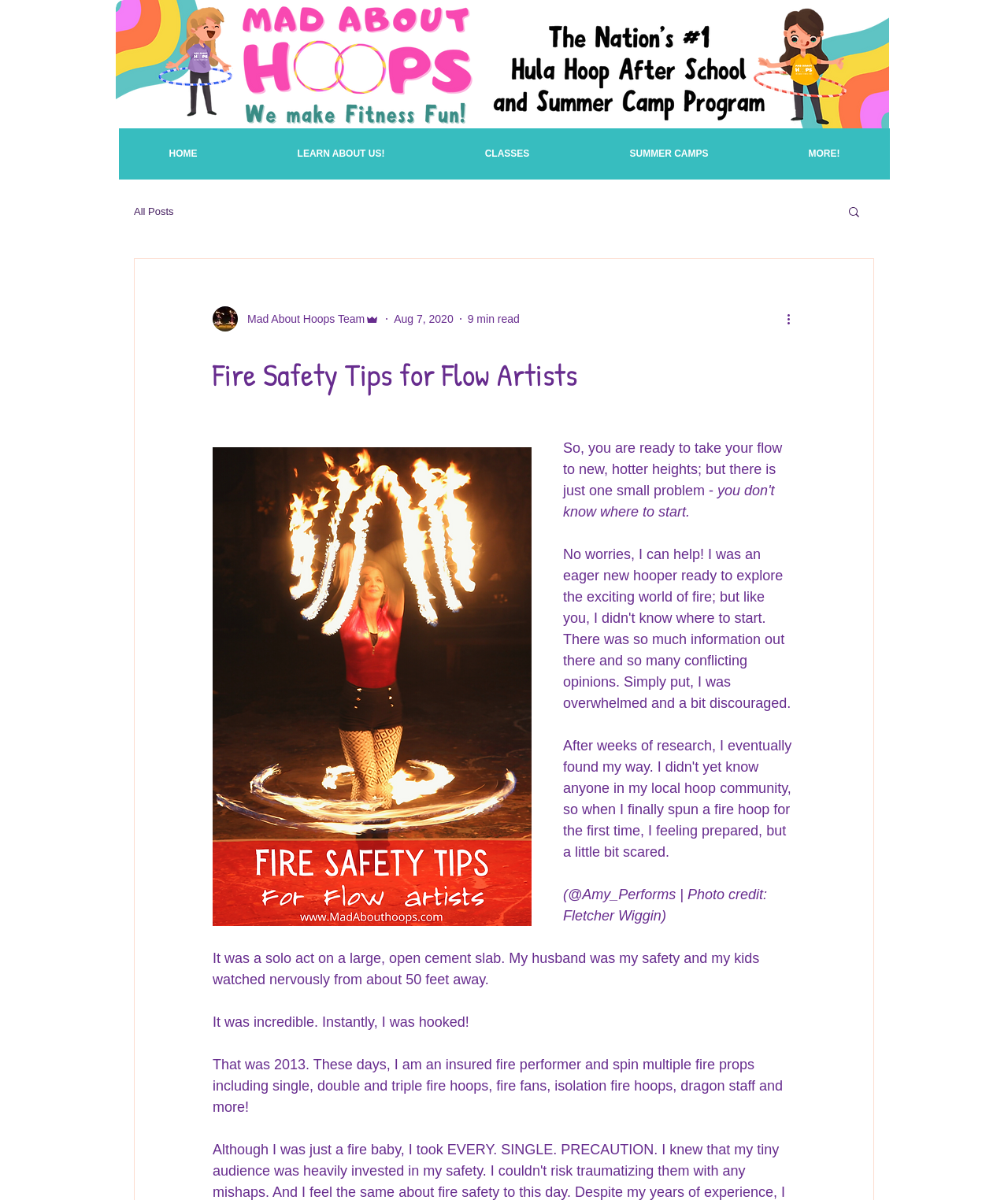Provide the bounding box coordinates of the HTML element this sentence describes: "LEARN ABOUT US!".

[0.245, 0.107, 0.431, 0.15]